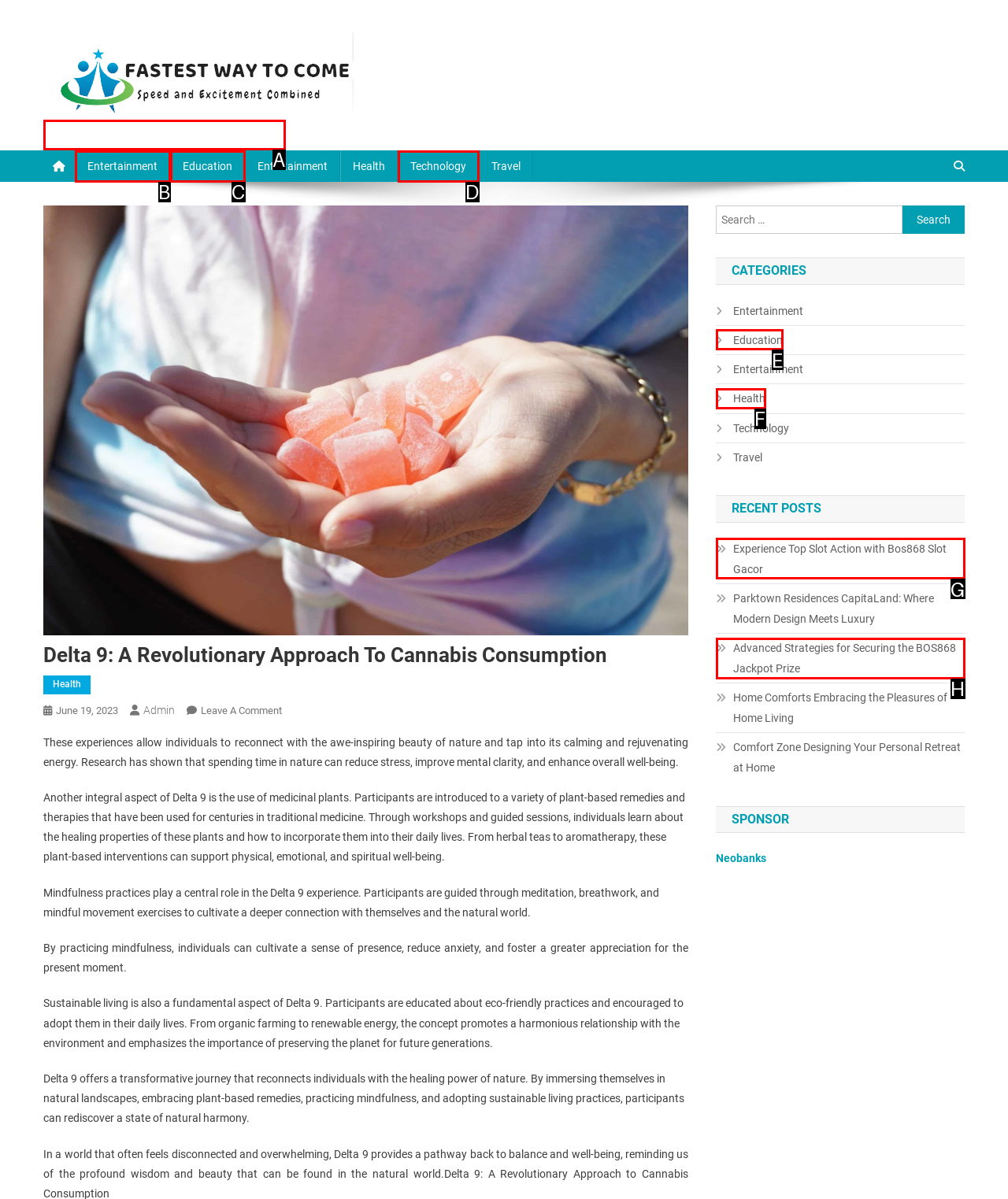Which option is described as follows: Terms of Use
Answer with the letter of the matching option directly.

None